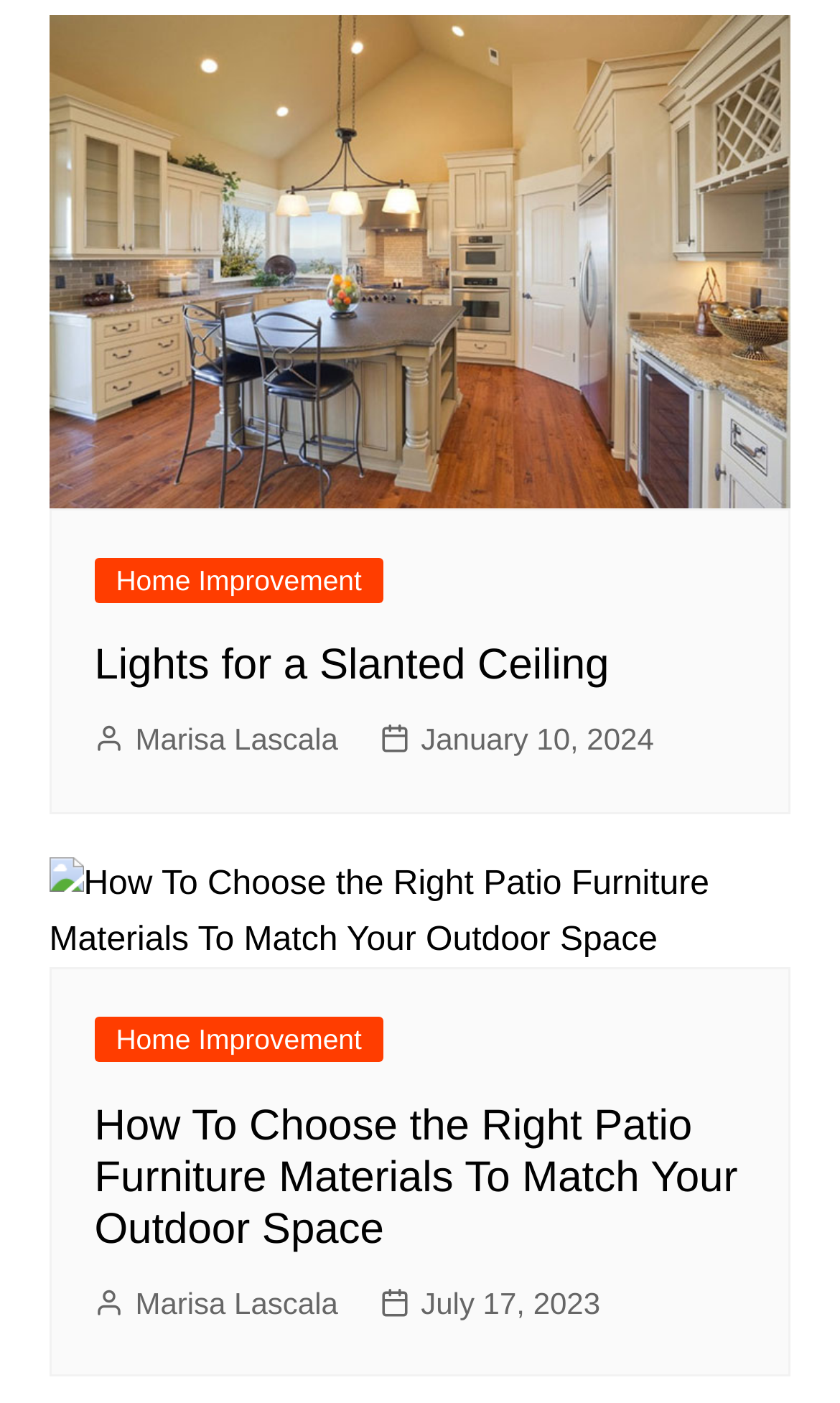Determine the bounding box coordinates for the element that should be clicked to follow this instruction: "Go to home improvement page". The coordinates should be given as four float numbers between 0 and 1, in the format [left, top, right, bottom].

[0.112, 0.397, 0.456, 0.43]